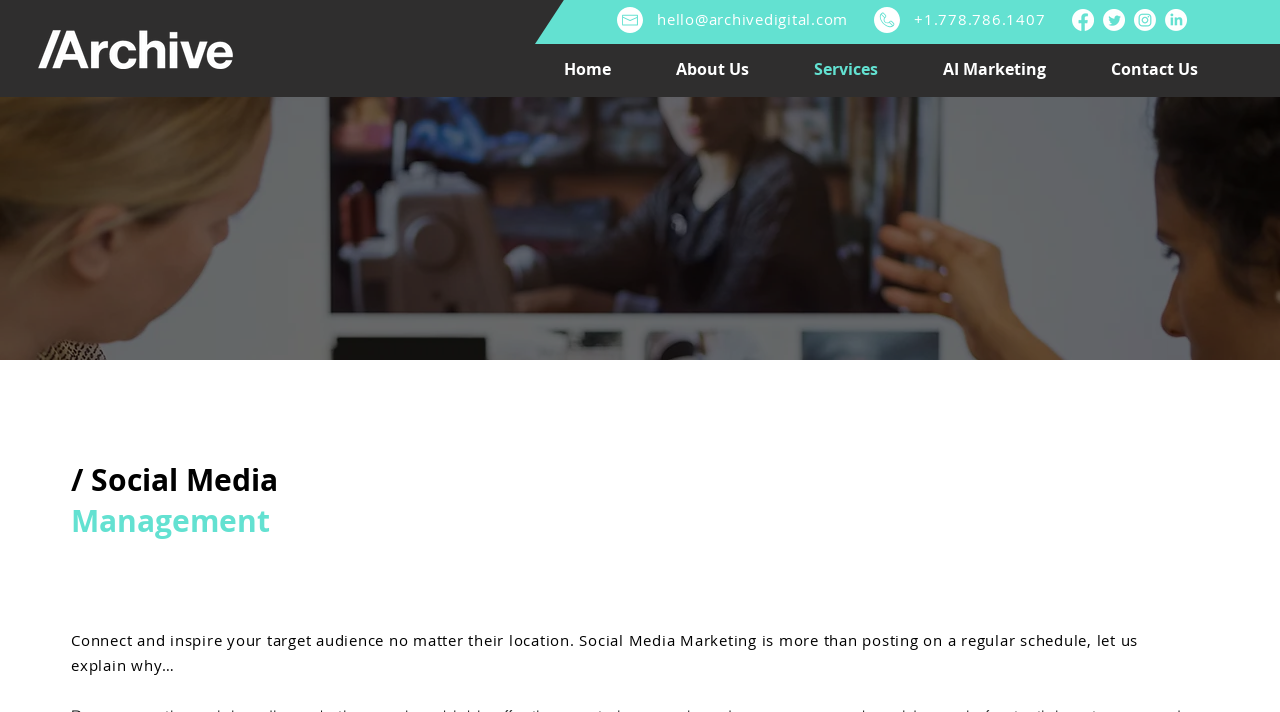Indicate the bounding box coordinates of the element that needs to be clicked to satisfy the following instruction: "Click the Contact Us link". The coordinates should be four float numbers between 0 and 1, i.e., [left, top, right, bottom].

[0.856, 0.079, 0.975, 0.115]